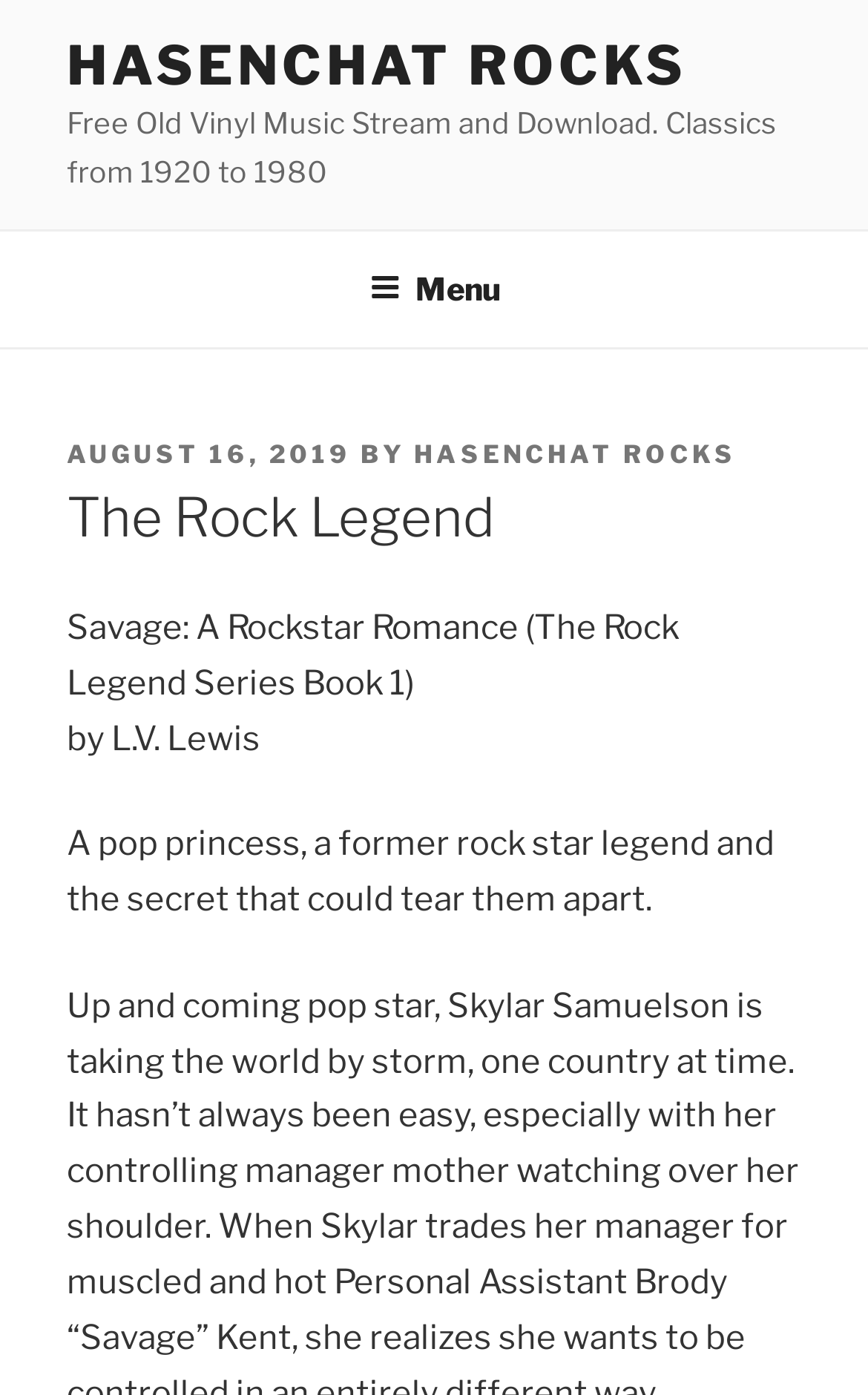Identify the bounding box for the given UI element using the description provided. Coordinates should be in the format (top-left x, top-left y, bottom-right x, bottom-right y) and must be between 0 and 1. Here is the description: August 16, 2019August 16, 2019

[0.077, 0.314, 0.405, 0.336]